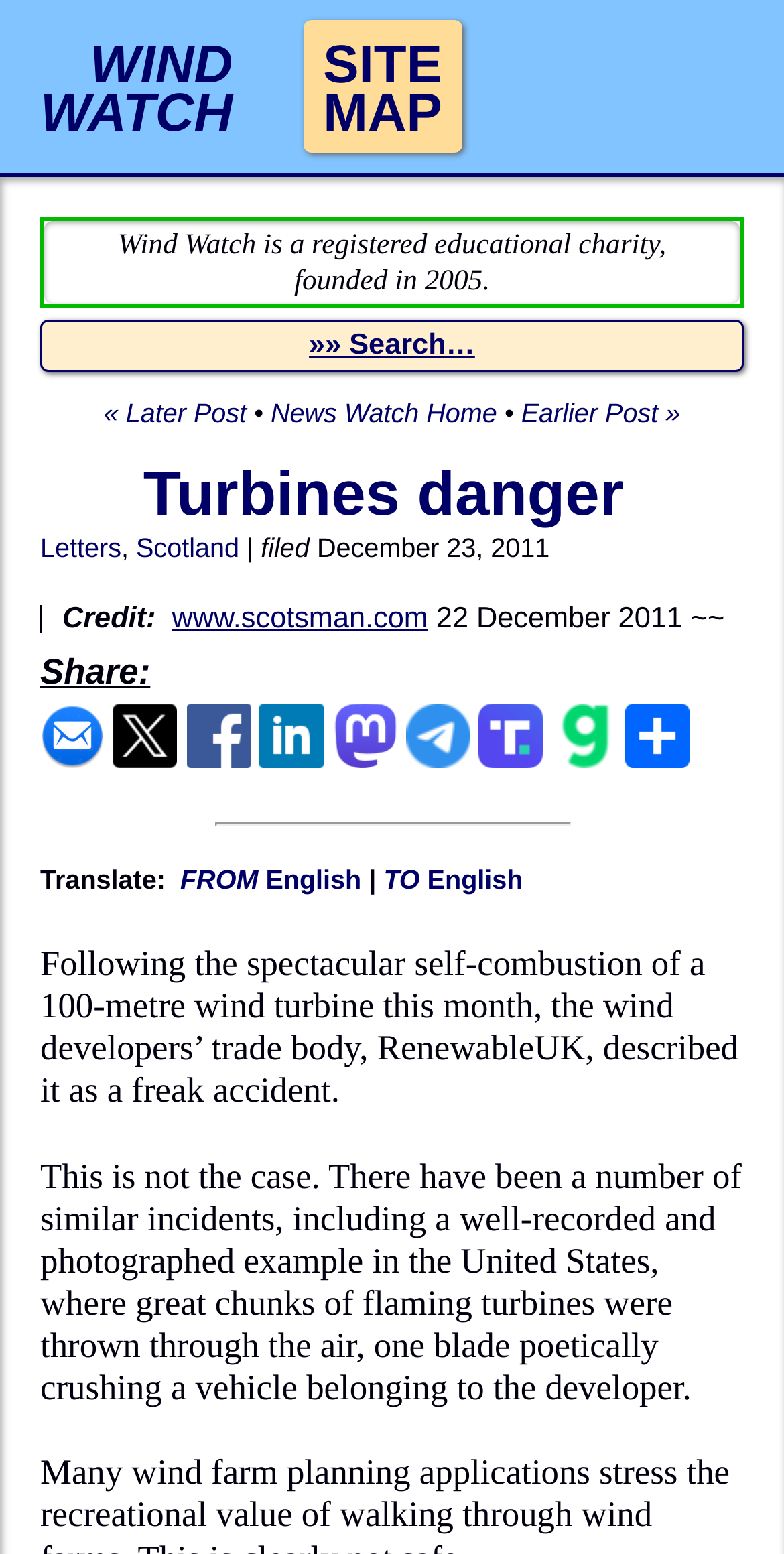What is the source of the credit mentioned in the article?
Answer the question with just one word or phrase using the image.

www.scotsman.com